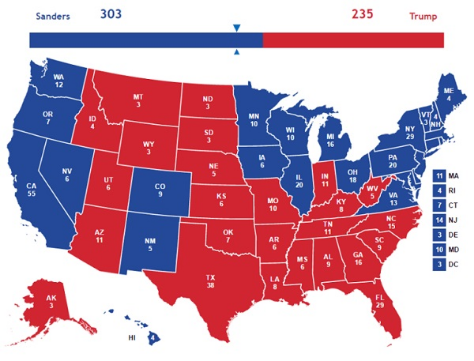Generate a descriptive account of all visible items and actions in the image.

The image displays a colorful electoral map of the United States, illustrating the hypothetical electoral outcome of a match-up between Bernie Sanders and Donald Trump. The map highlights Sanders' substantial lead with 303 electoral votes marked in blue against Trump's 235 electoral votes shown in red. Each state is colored according to its predicted winner, with numbers in each state indicating the respective electoral votes awarded. The visual representation underscores a significant Democratic advantage in this simulation, prompting reflections on the electoral dynamics and considerations regarding the potential implications for the Democratic Party. The map encapsulates a key moment in political discourse, inviting viewers to ponder "what if" scenarios in electoral history.